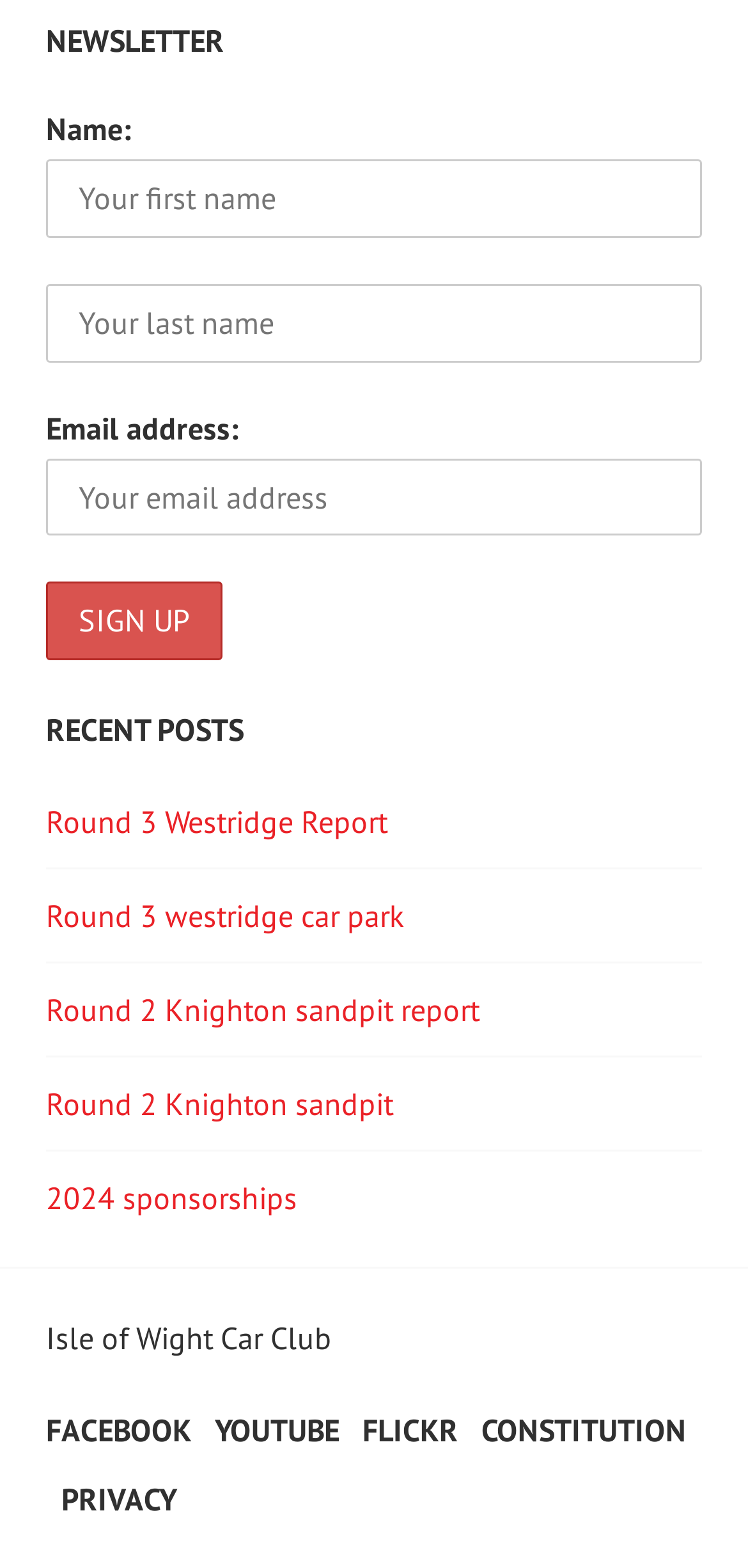From the webpage screenshot, predict the bounding box of the UI element that matches this description: "name="LNAME" placeholder="Your last name"".

[0.062, 0.181, 0.938, 0.231]